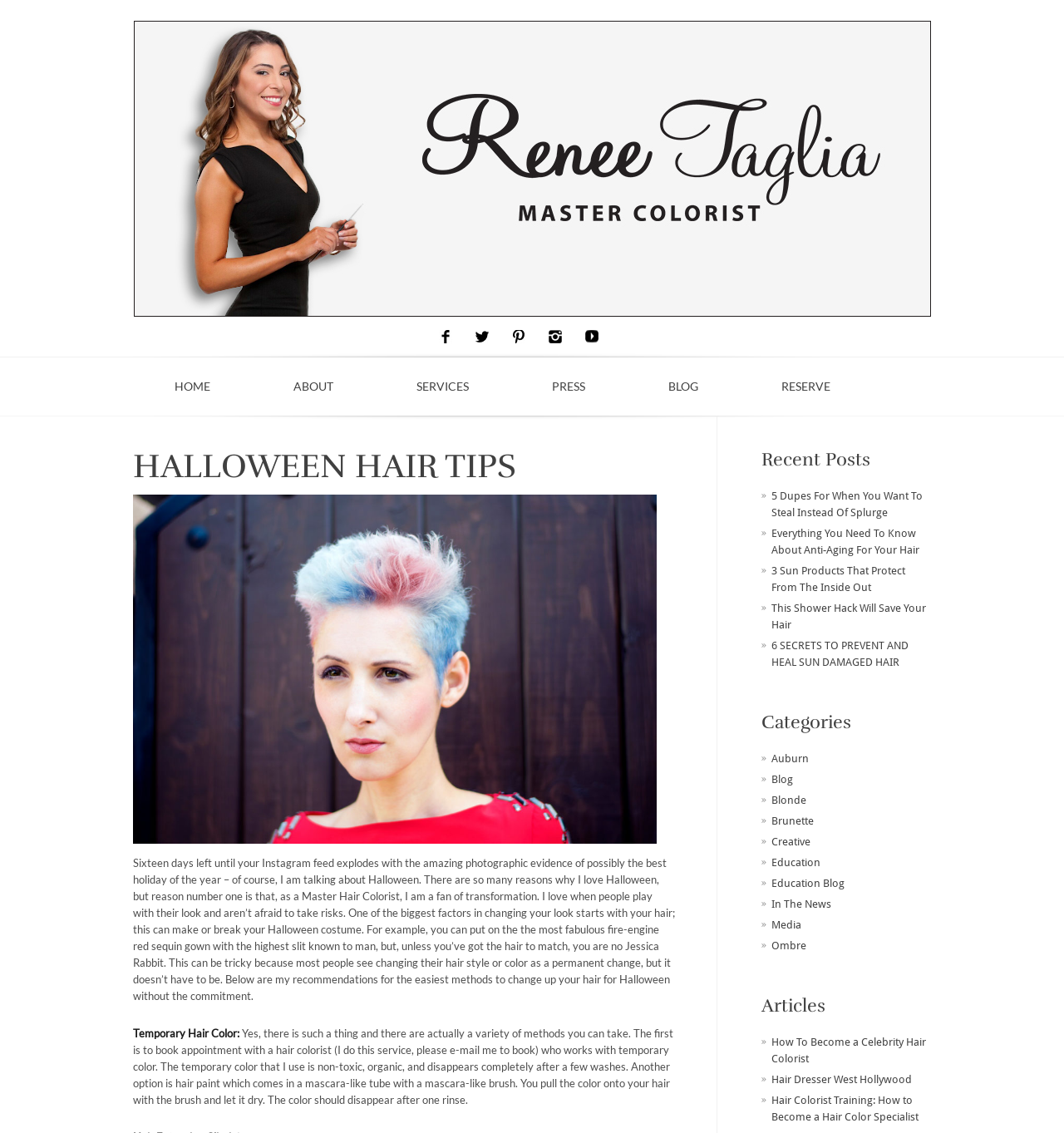What is the topic of the blog post?
Give a thorough and detailed response to the question.

The topic of the blog post is Halloween hair tips, which is evident from the heading 'HALLOWEEN HAIR TIPS' and the content of the post that discusses ways to change one's hair for Halloween.